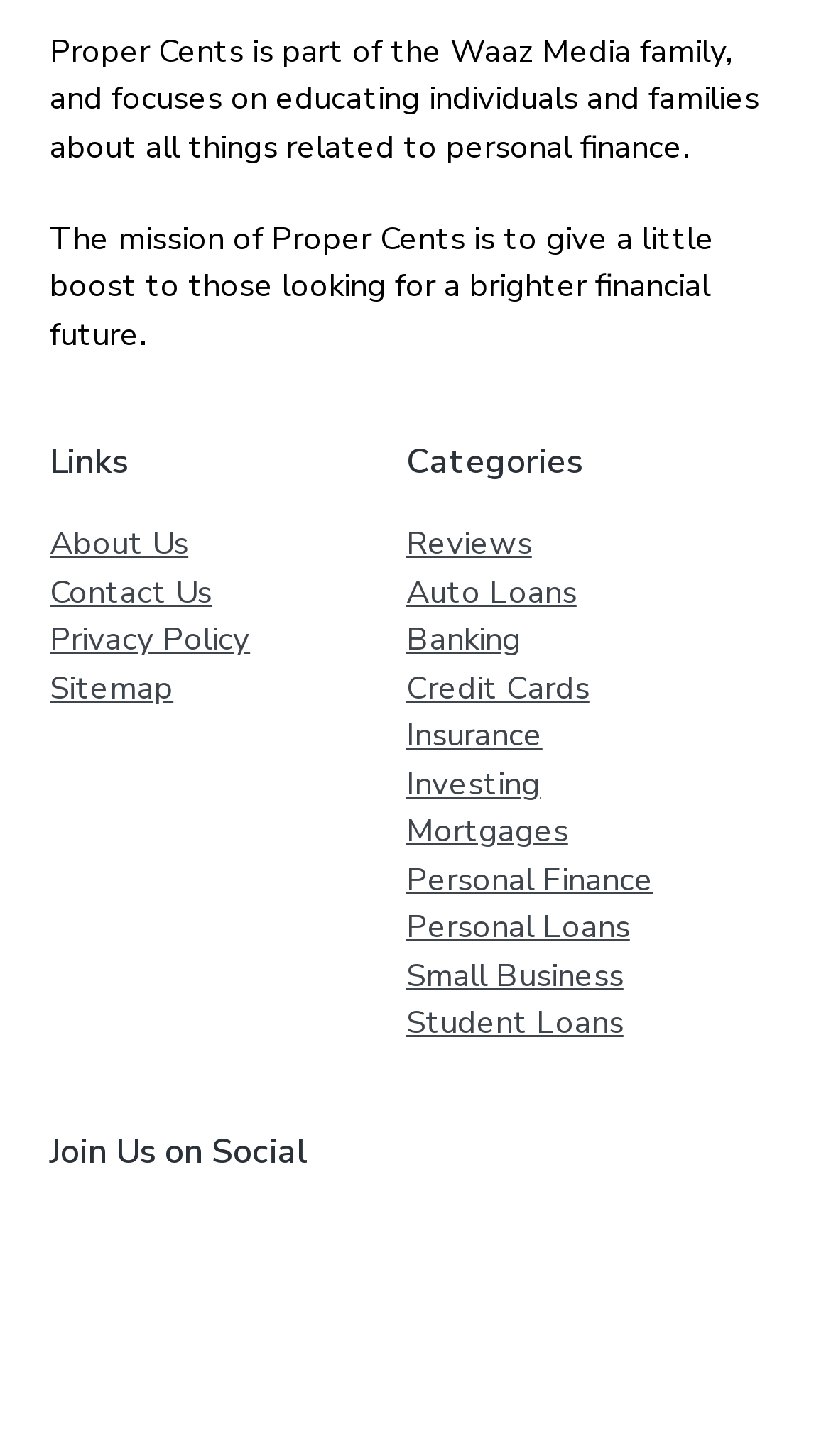Provide the bounding box coordinates of the section that needs to be clicked to accomplish the following instruction: "Follow on Facebook."

[0.178, 0.833, 0.373, 0.944]